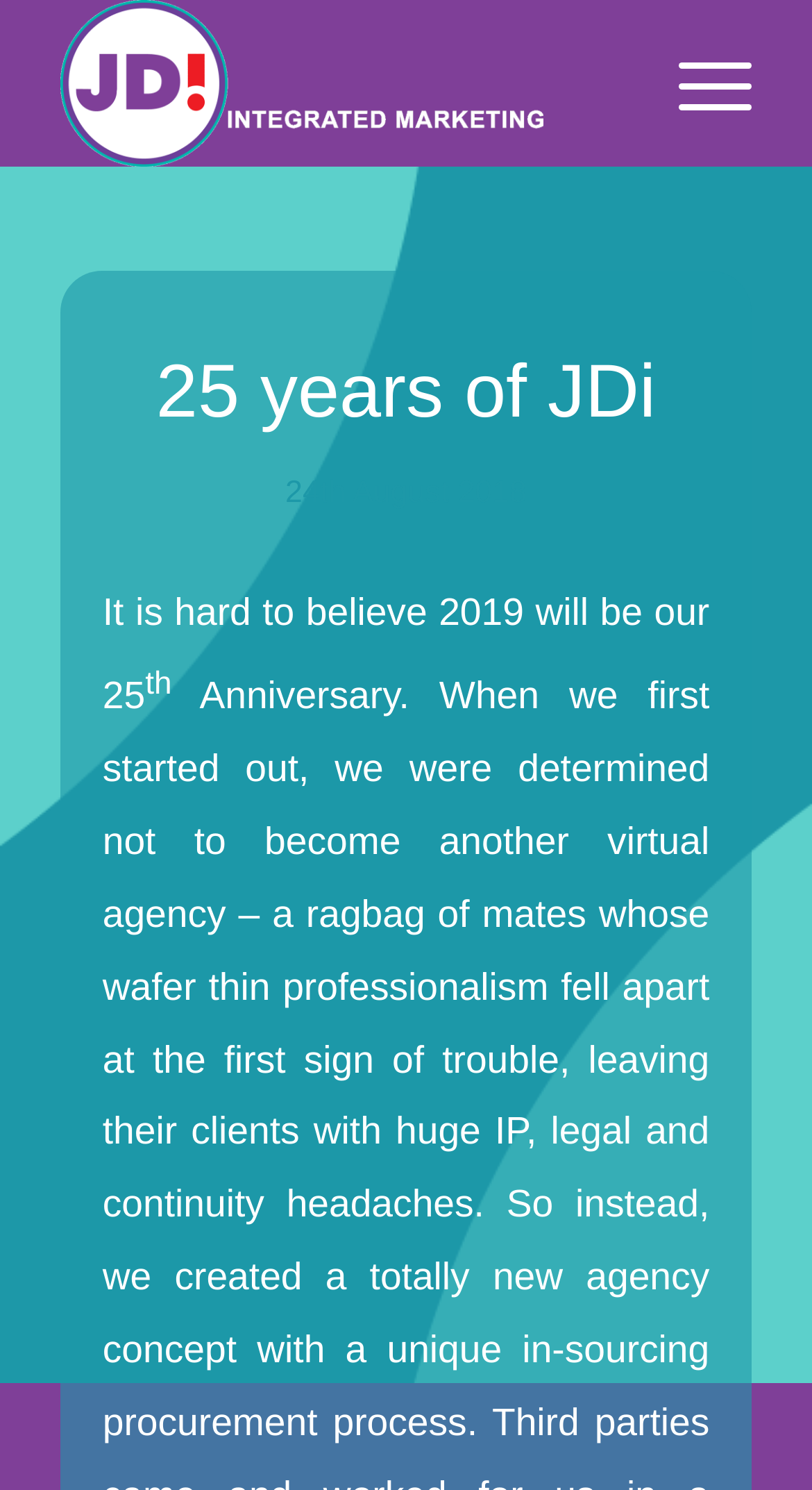What is the anniversary being celebrated?
From the details in the image, provide a complete and detailed answer to the question.

The anniversary being celebrated can be inferred from the heading '25 years of JDi' and the text 'It is hard to believe 2019 will be our 25'.